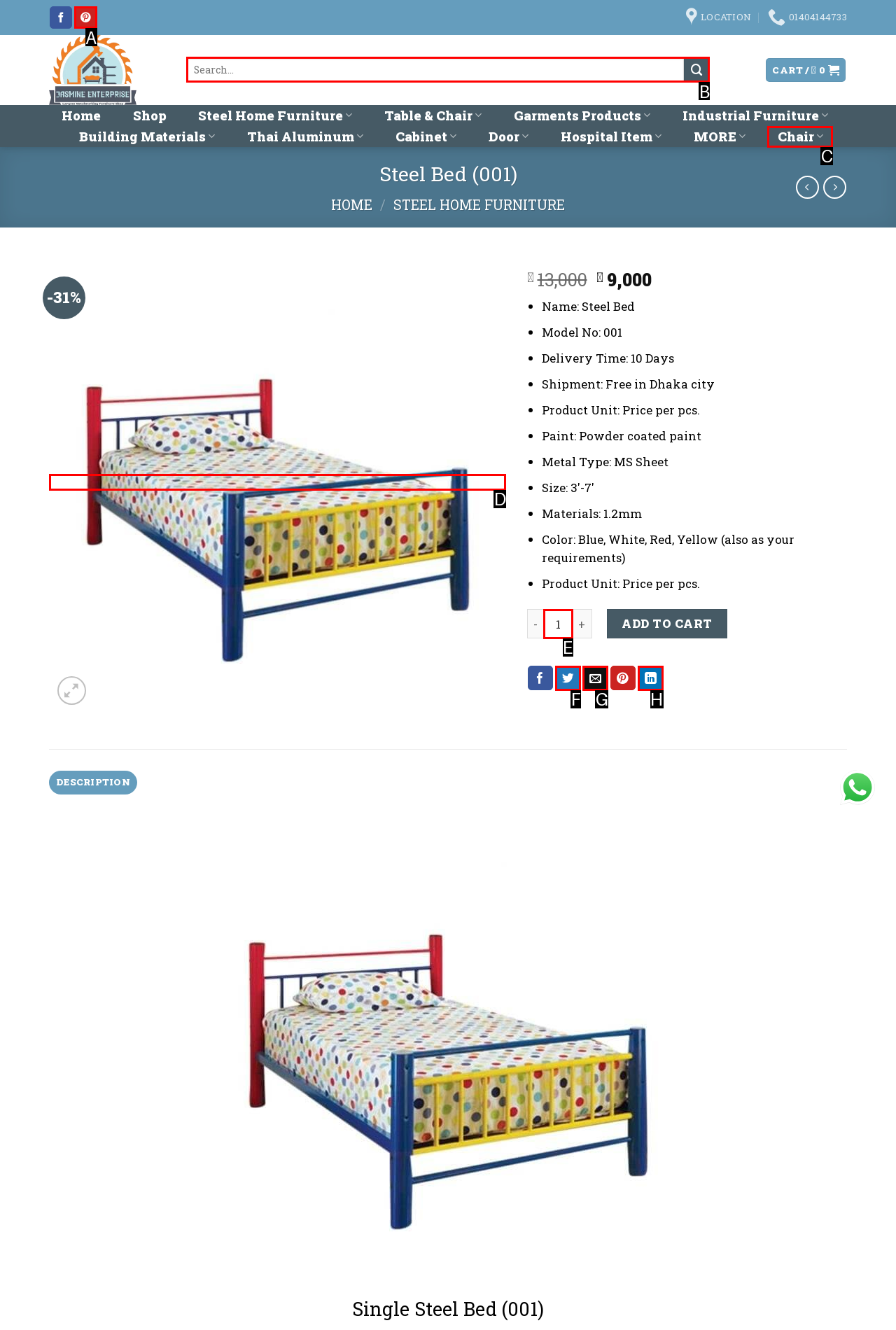Please indicate which HTML element should be clicked to fulfill the following task: Search for products. Provide the letter of the selected option.

B